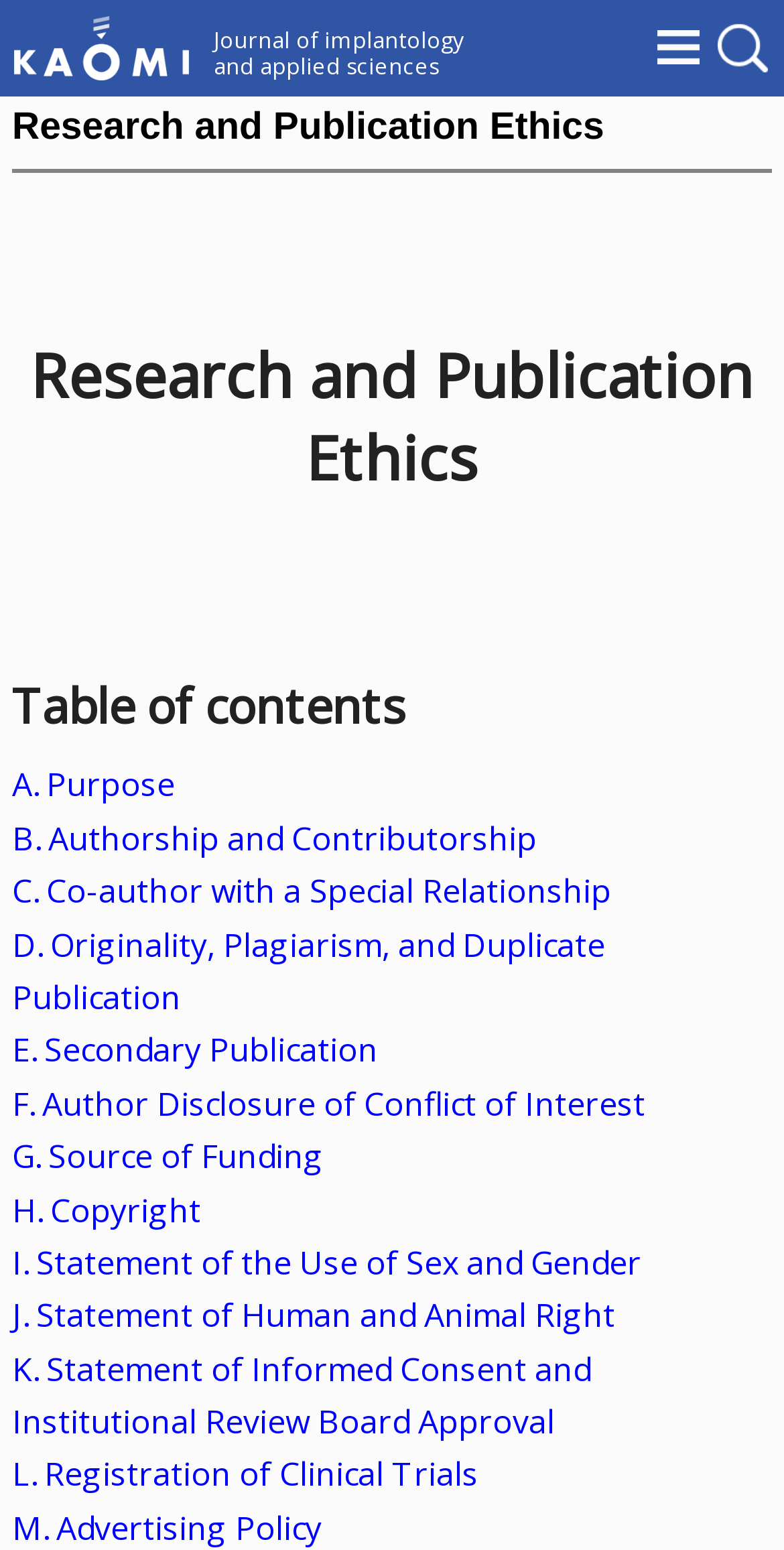Locate the bounding box coordinates of the item that should be clicked to fulfill the instruction: "Open the menu".

[0.838, 0.019, 0.892, 0.042]